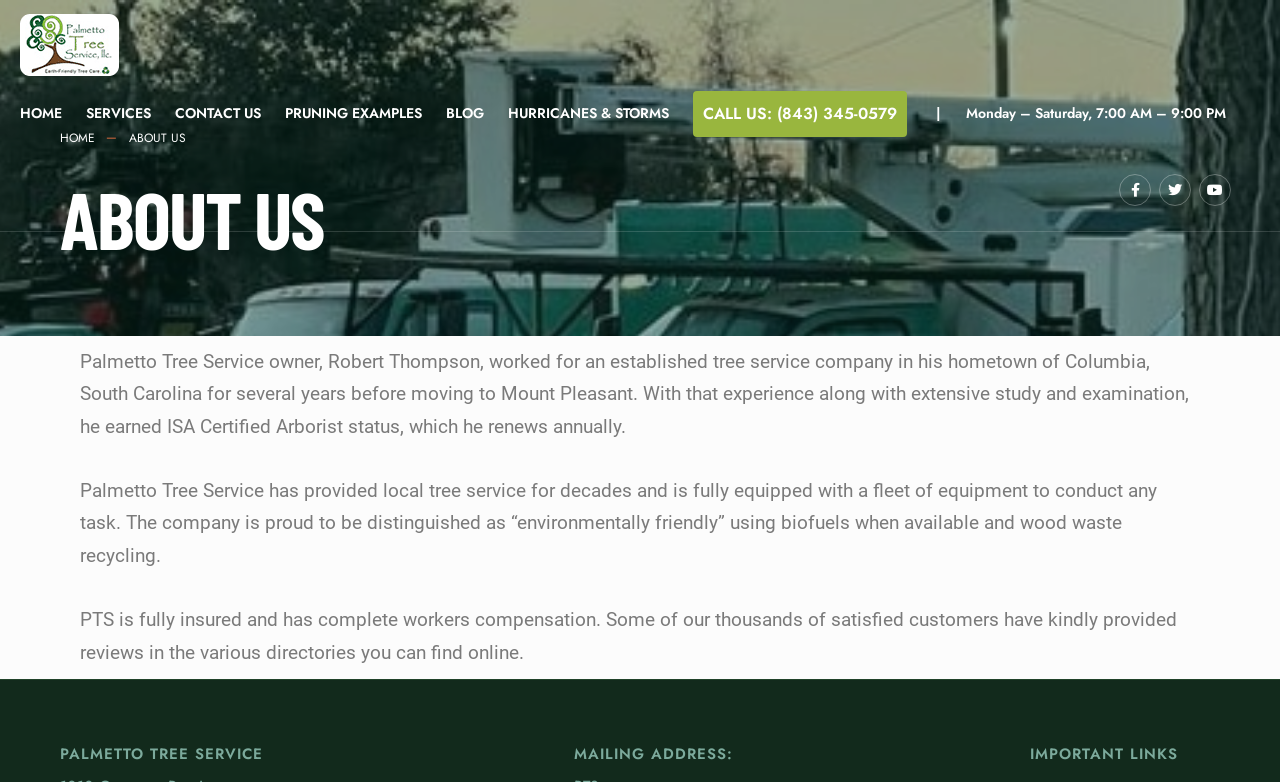Based on the visual content of the image, answer the question thoroughly: What is the certification held by Robert Thompson?

The certification held by Robert Thompson can be found in the text, where it is mentioned that 'he earned ISA Certified Arborist status, which he renews annually'.